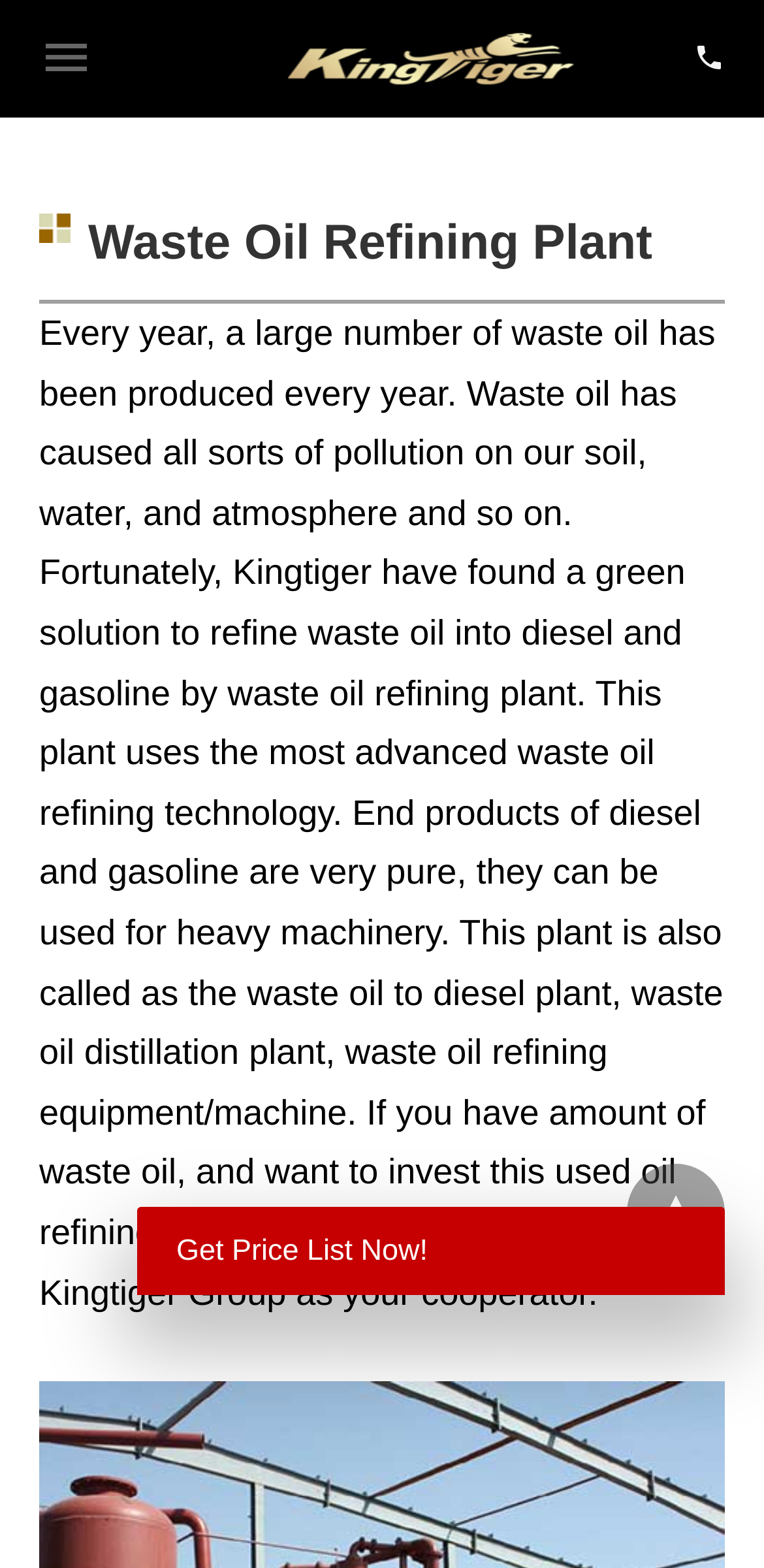Identify the bounding box coordinates for the UI element mentioned here: "parent_node: HOME title="back to top"". Provide the coordinates as four float values between 0 and 1, i.e., [left, top, right, bottom].

[0.821, 0.742, 0.949, 0.805]